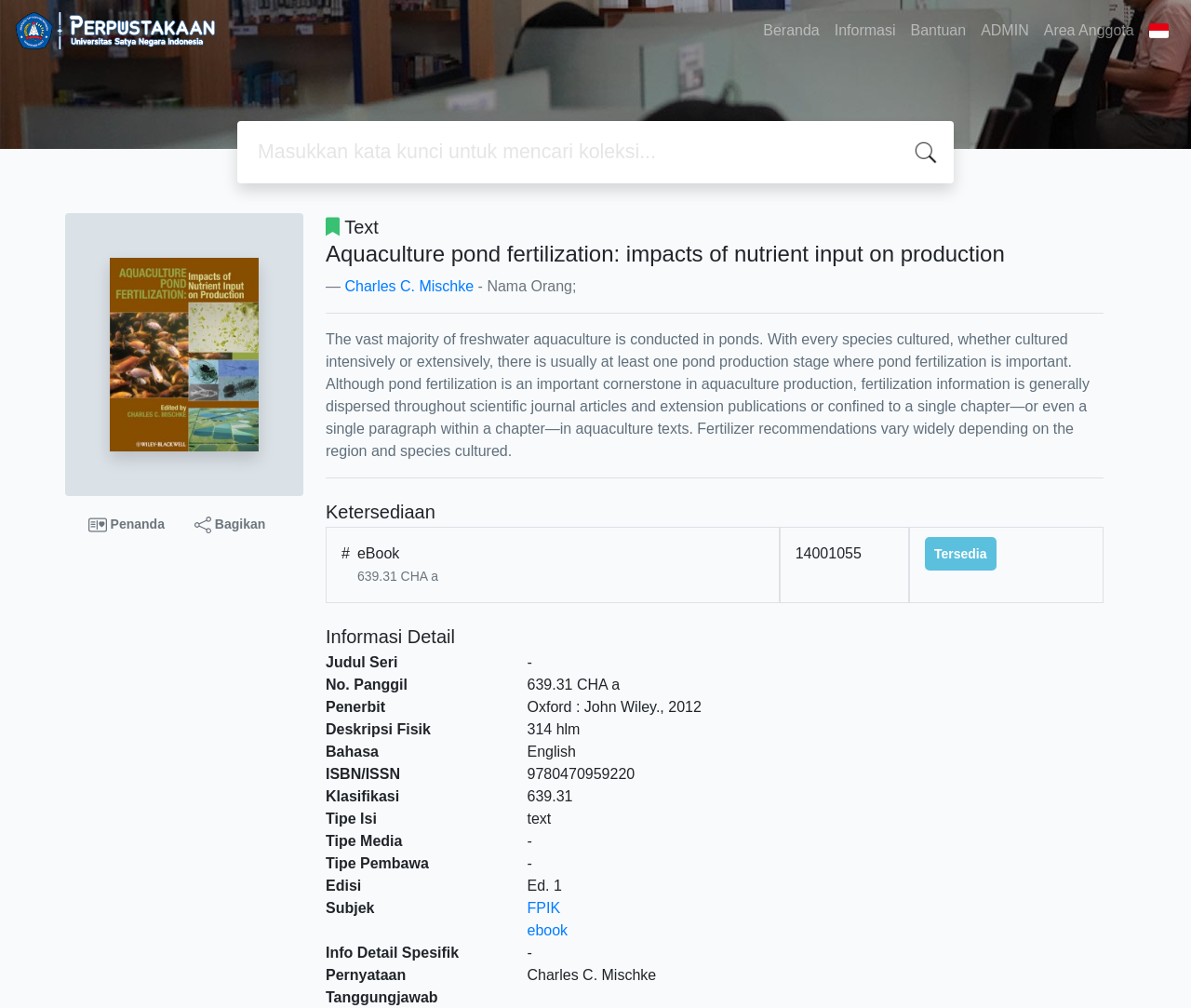Identify the bounding box coordinates of the region that should be clicked to execute the following instruction: "Search for a collection".

[0.215, 0.139, 0.785, 0.163]